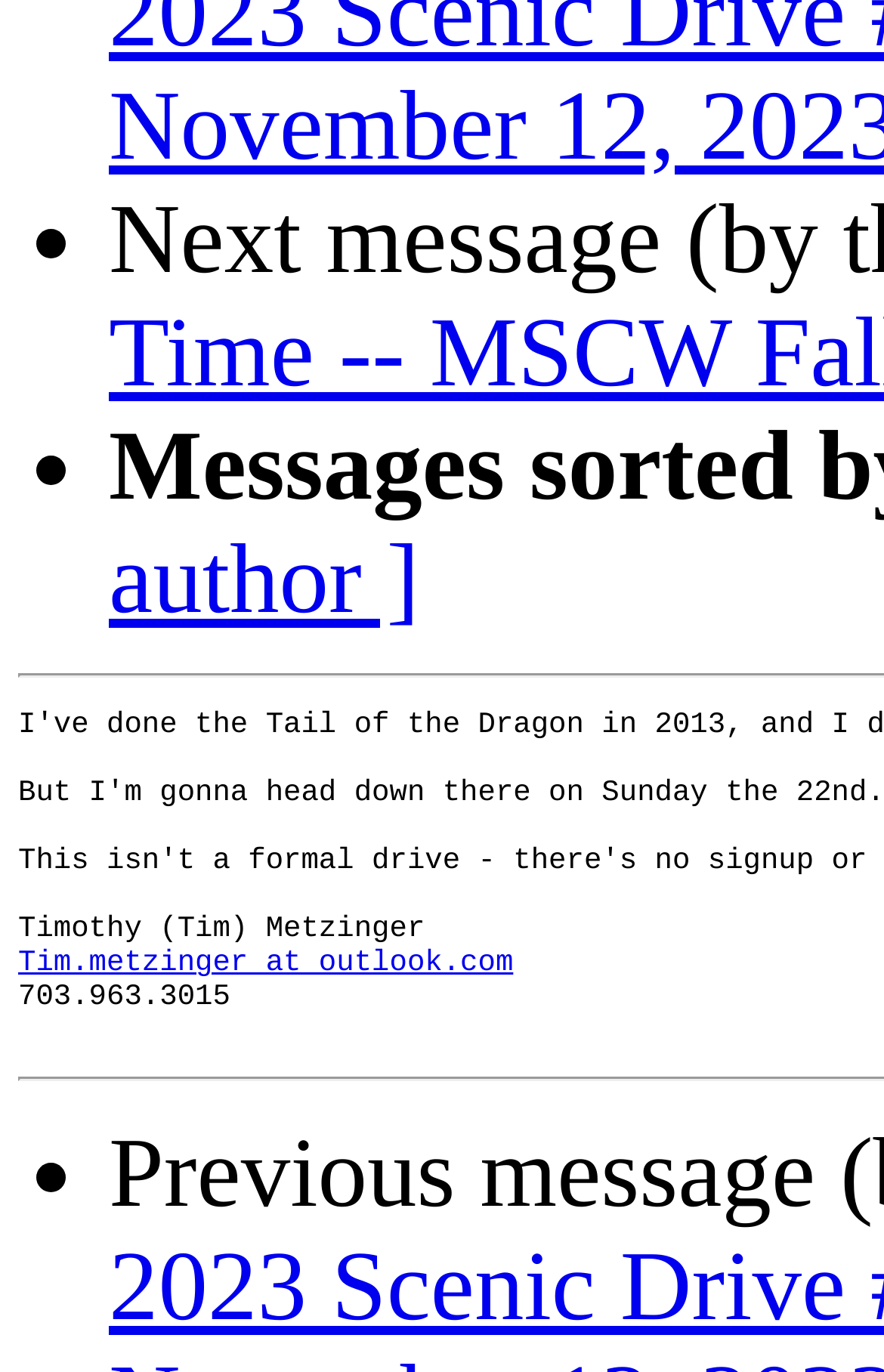Given the description Tim.metzinger at outlook.com, predict the bounding box coordinates of the UI element. Ensure the coordinates are in the format (top-left x, top-left y, bottom-right x, bottom-right y) and all values are between 0 and 1.

[0.021, 0.69, 0.582, 0.714]